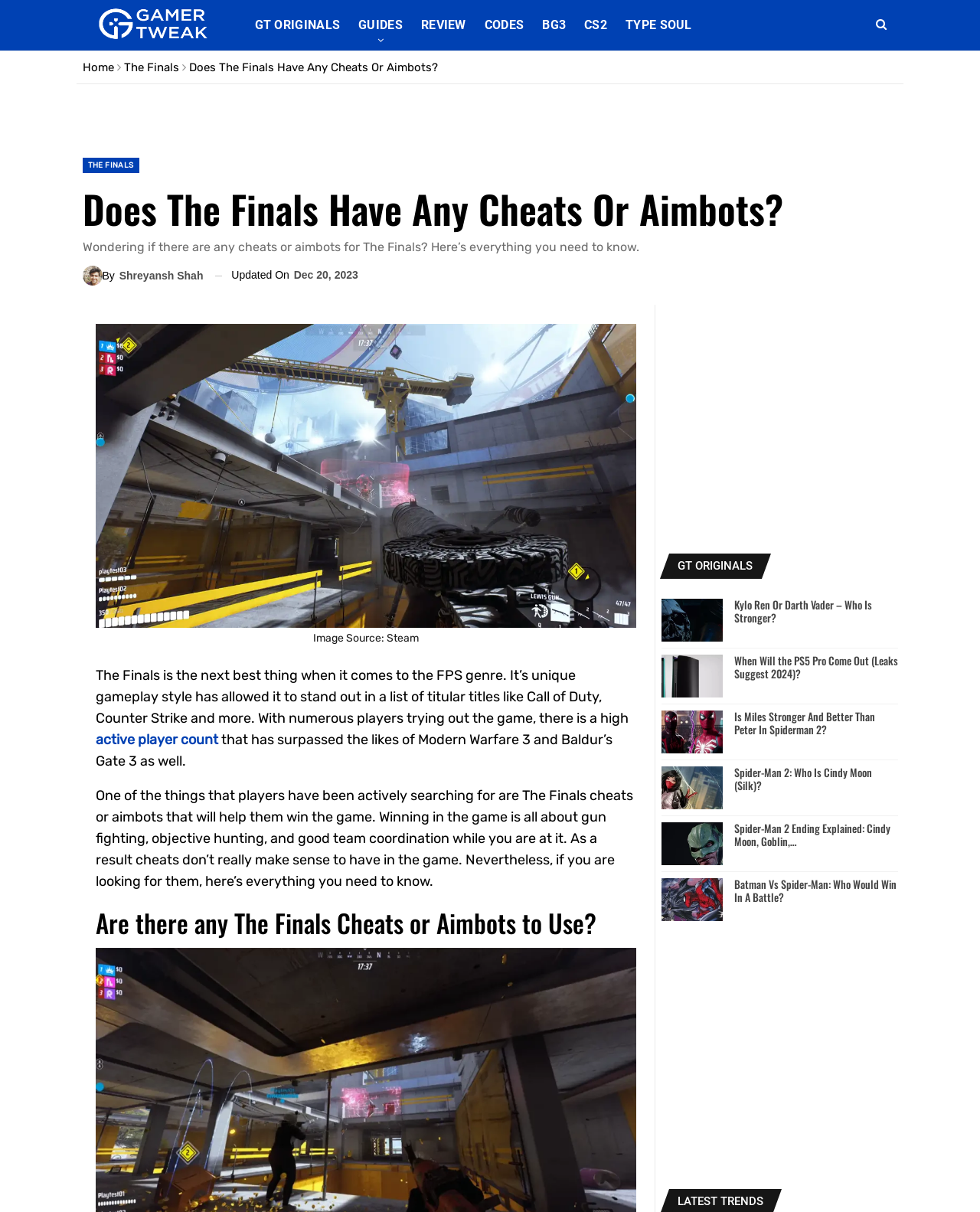Can you specify the bounding box coordinates of the area that needs to be clicked to fulfill the following instruction: "Read the article 'Does The Finals Have Any Cheats Or Aimbots?'"?

[0.084, 0.152, 0.916, 0.193]